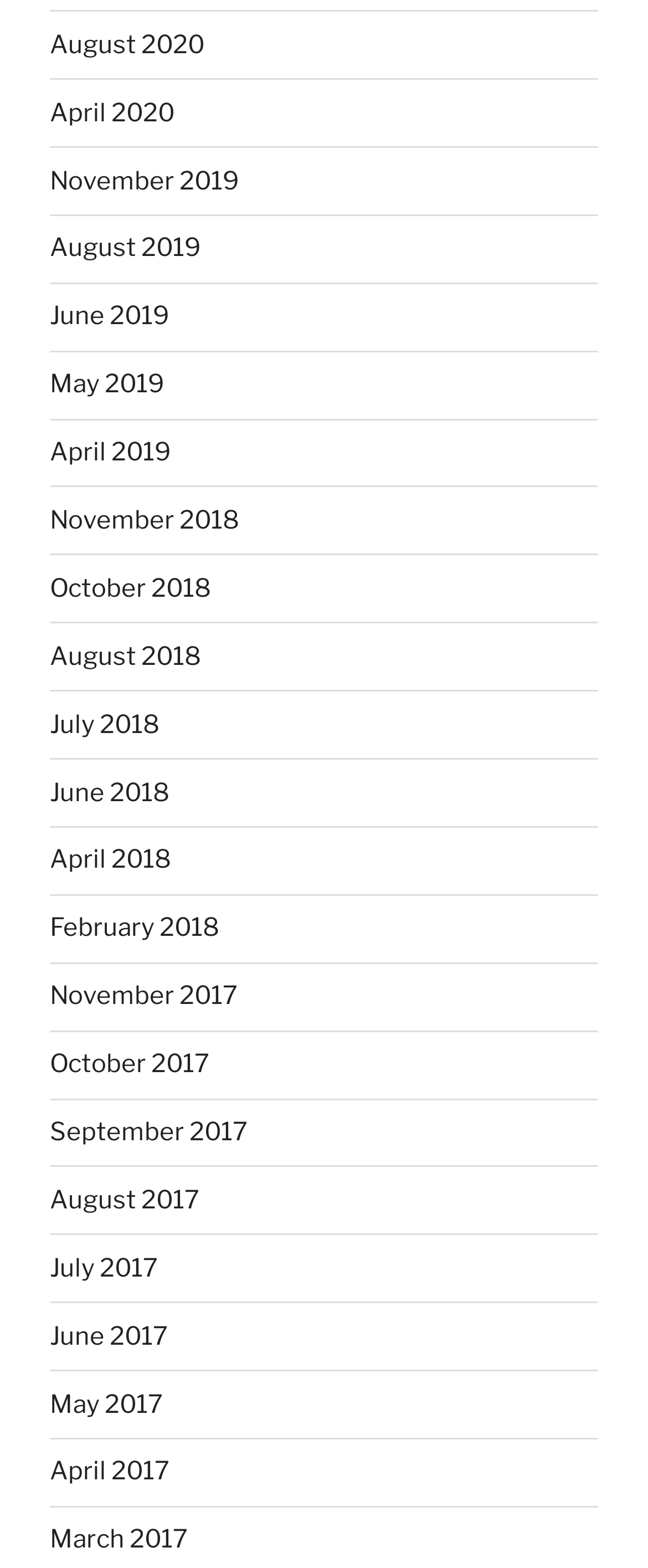Locate the bounding box coordinates of the element that needs to be clicked to carry out the instruction: "view June 2018". The coordinates should be given as four float numbers ranging from 0 to 1, i.e., [left, top, right, bottom].

[0.077, 0.496, 0.262, 0.515]